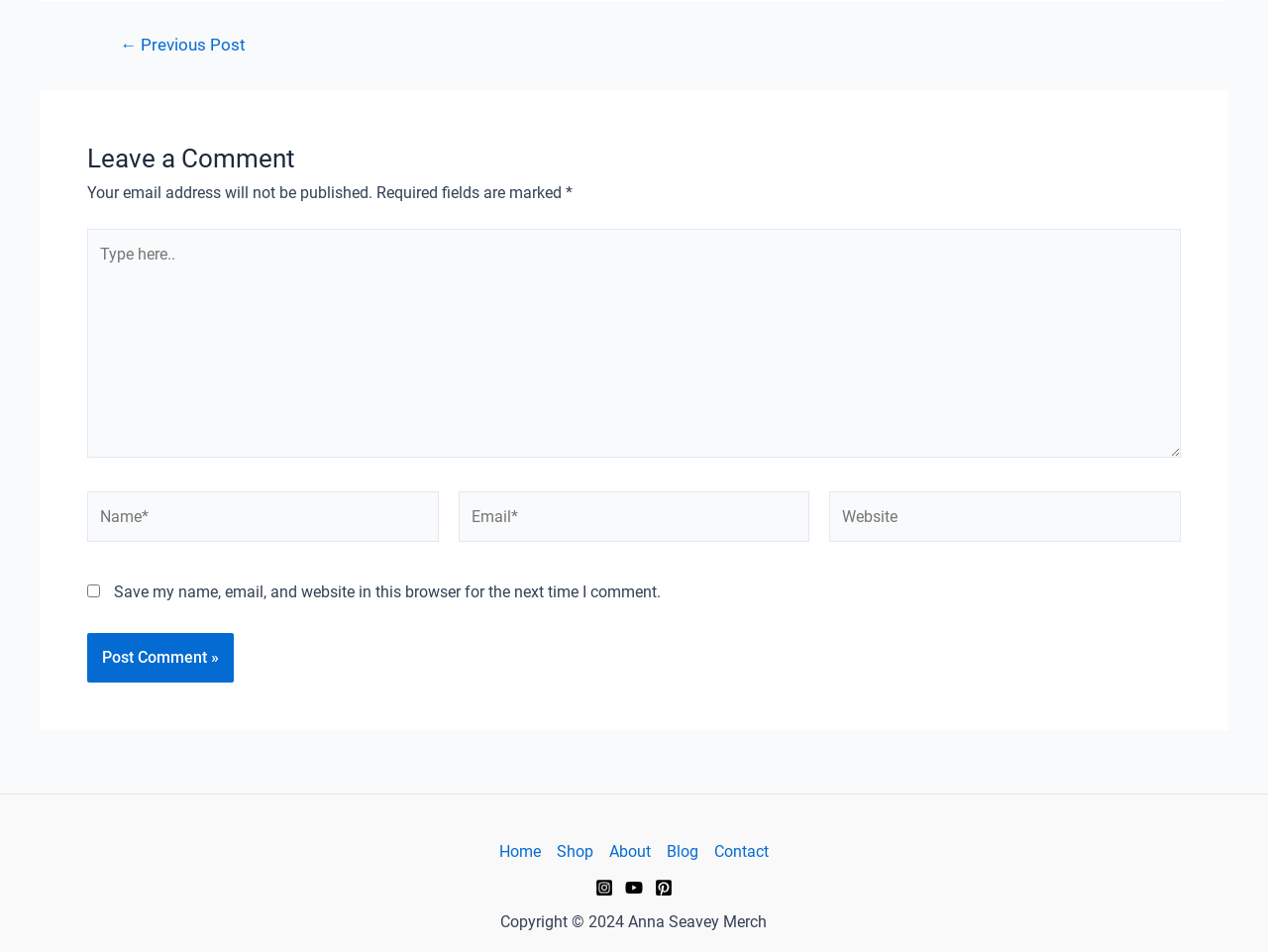Please find the bounding box coordinates of the element's region to be clicked to carry out this instruction: "Type in the comment box".

[0.069, 0.24, 0.931, 0.481]